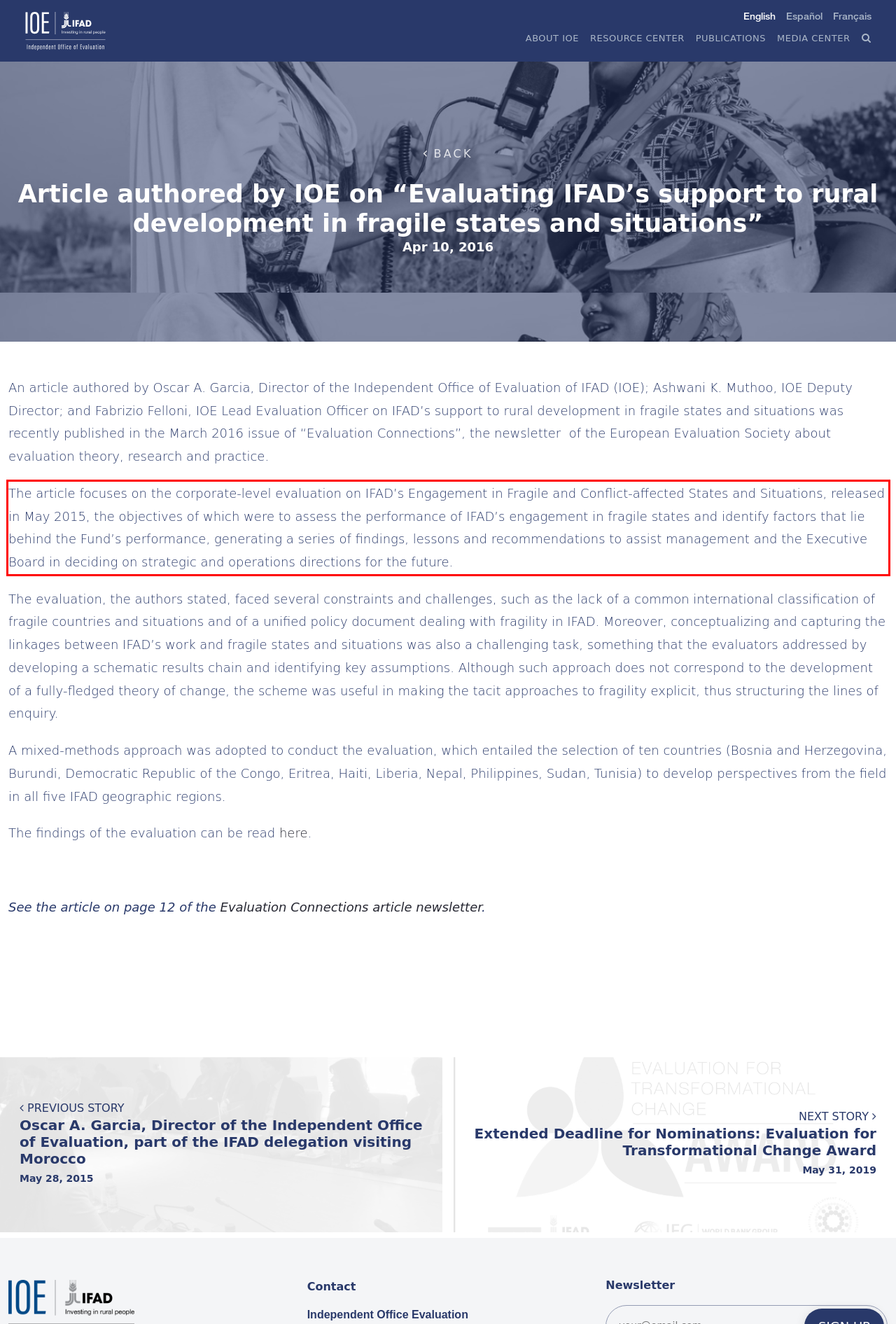You are provided with a screenshot of a webpage that includes a UI element enclosed in a red rectangle. Extract the text content inside this red rectangle.

The article focuses on the corporate-level evaluation on IFAD’s Engagement in Fragile and Conflict-affected States and Situations, released in May 2015, the objectives of which were to assess the performance of IFAD’s engagement in fragile states and identify factors that lie behind the Fund’s performance, generating a series of findings, lessons and recommendations to assist management and the Executive Board in deciding on strategic and operations directions for the future.